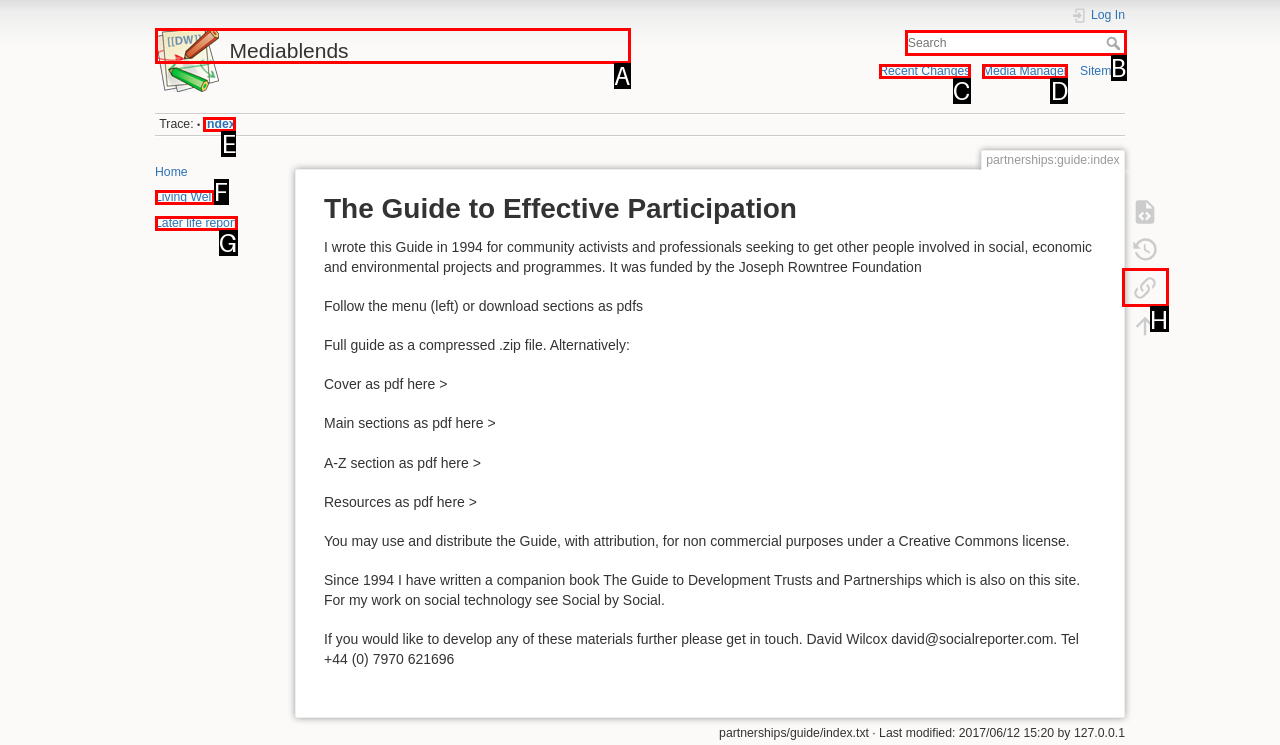From the choices given, find the HTML element that matches this description: parent_node: Search name="q" placeholder="Search" title="[F]". Answer with the letter of the selected option directly.

B